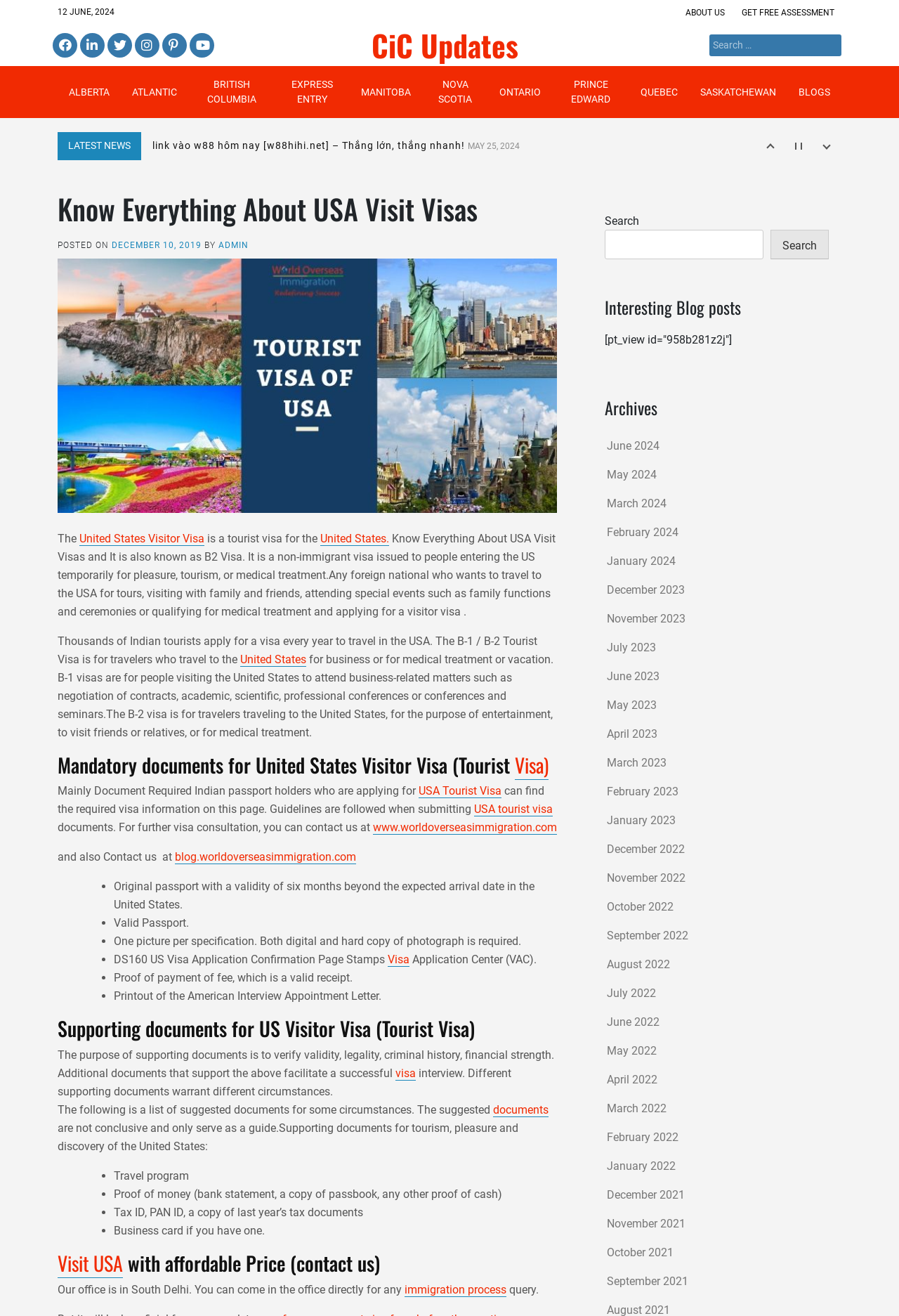Specify the bounding box coordinates for the region that must be clicked to perform the given instruction: "Read the latest news".

[0.076, 0.106, 0.145, 0.115]